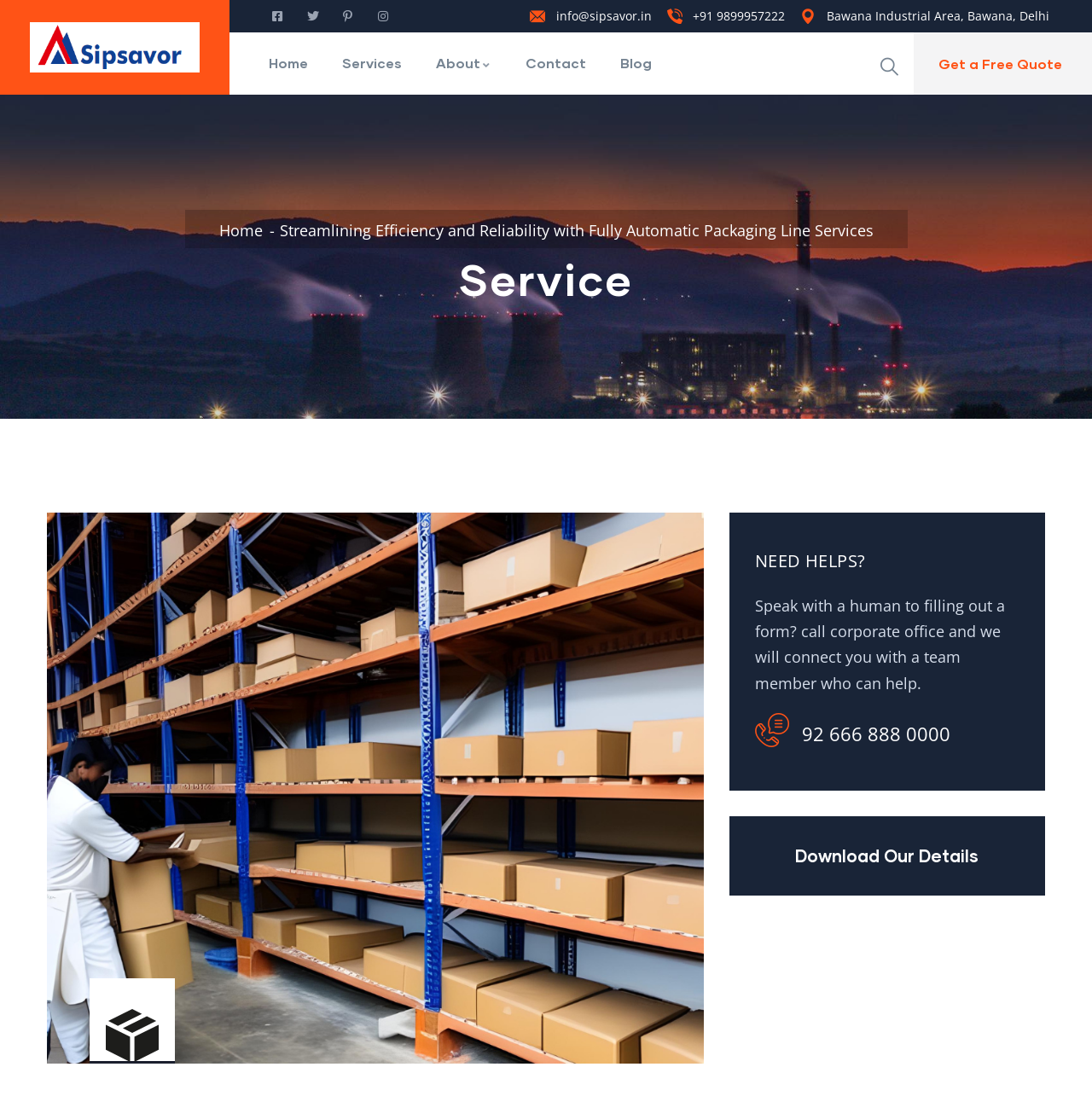What is the company's email address?
Please give a detailed and elaborate answer to the question.

I found the company's email address by looking at the links on the webpage, specifically the one with the text 'info@sipsavor.in' which is located at the top of the page.